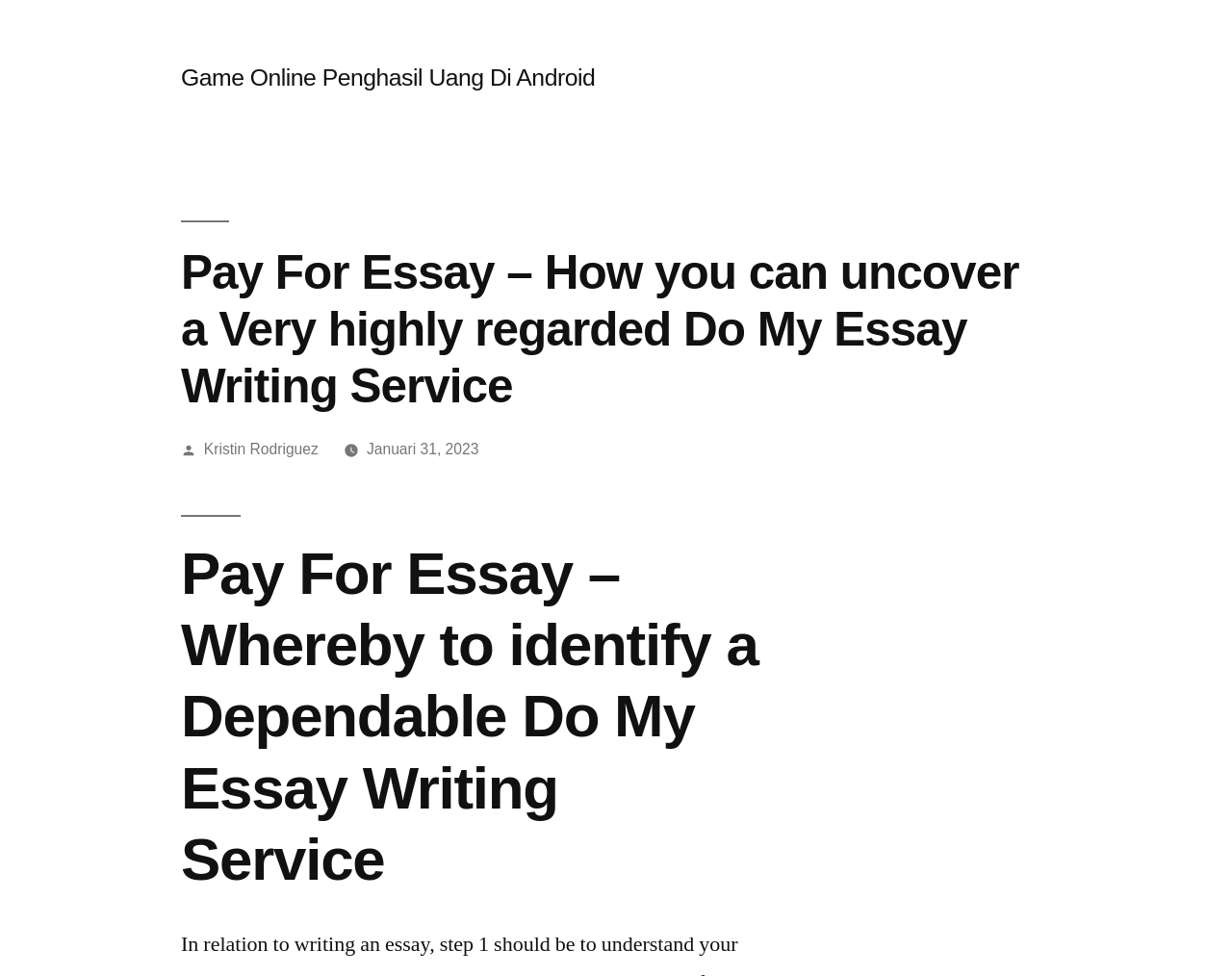Identify the bounding box of the HTML element described as: "Januari 31, 2023Februari 20, 2023".

[0.298, 0.451, 0.389, 0.468]